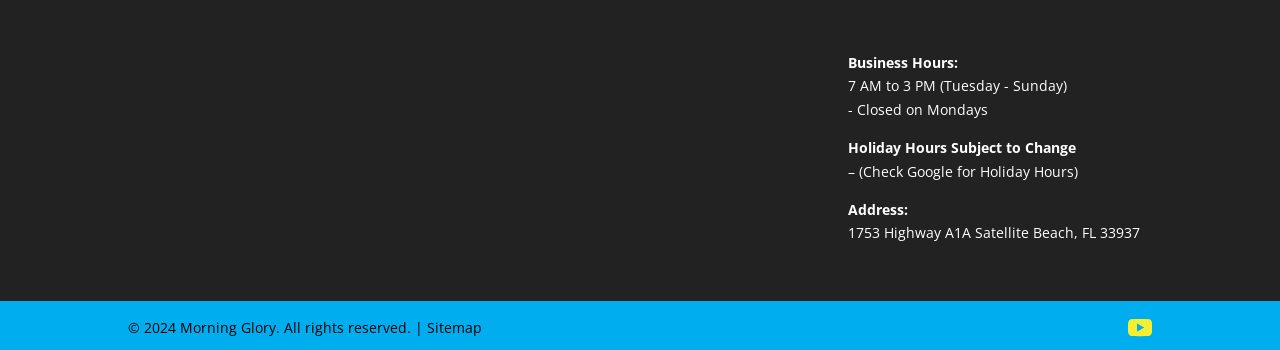What is the link at the bottom right corner of the page?
Please give a detailed and thorough answer to the question, covering all relevant points.

I found the link by looking at the bounding box coordinates [0.334, 0.896, 0.377, 0.95] which indicates the location of the link at the bottom right corner of the page, and the corresponding text 'Sitemap' which is the label of the link.